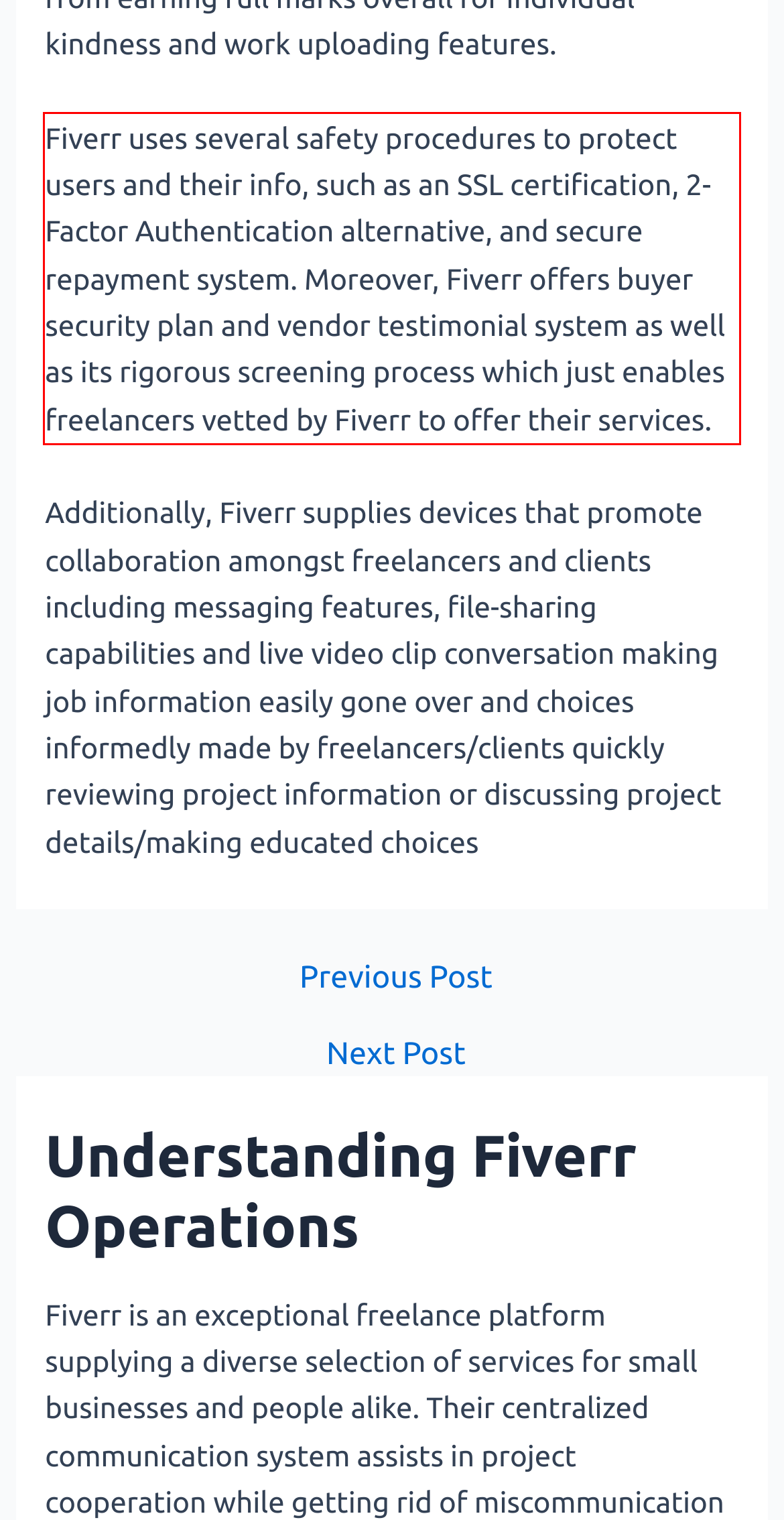Please perform OCR on the text content within the red bounding box that is highlighted in the provided webpage screenshot.

Fiverr uses several safety procedures to protect users and their info, such as an SSL certification, 2-Factor Authentication alternative, and secure repayment system. Moreover, Fiverr offers buyer security plan and vendor testimonial system as well as its rigorous screening process which just enables freelancers vetted by Fiverr to offer their services.